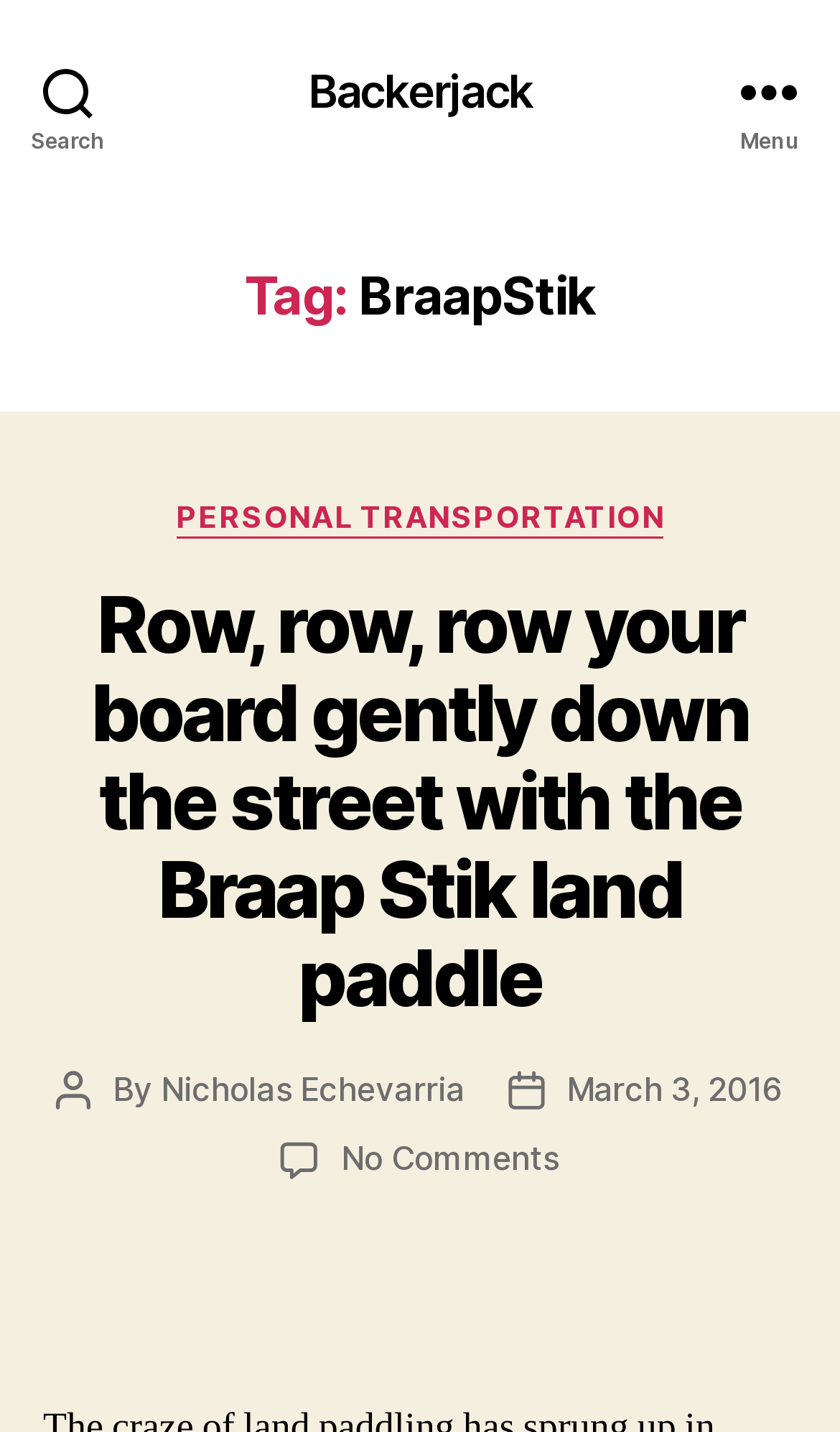Using details from the image, please answer the following question comprehensively:
When was the post published?

I found the publication date of the post by looking at the link 'March 3, 2016' which is located next to the 'Post date' static text.